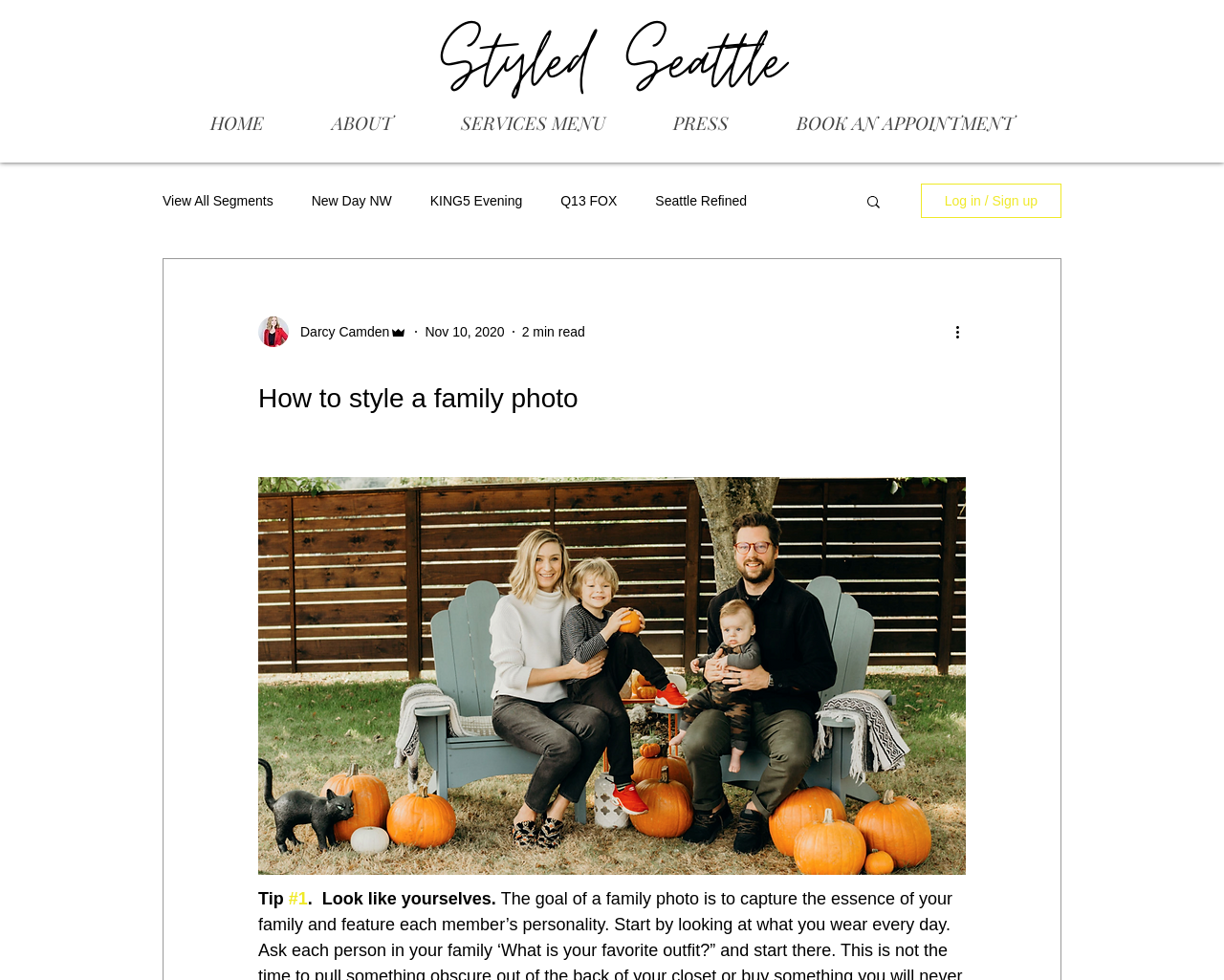Using the element description BOOK AN APPOINTMENT, predict the bounding box coordinates for the UI element. Provide the coordinates in (top-left x, top-left y, bottom-right x, bottom-right y) format with values ranging from 0 to 1.

[0.623, 0.084, 0.855, 0.166]